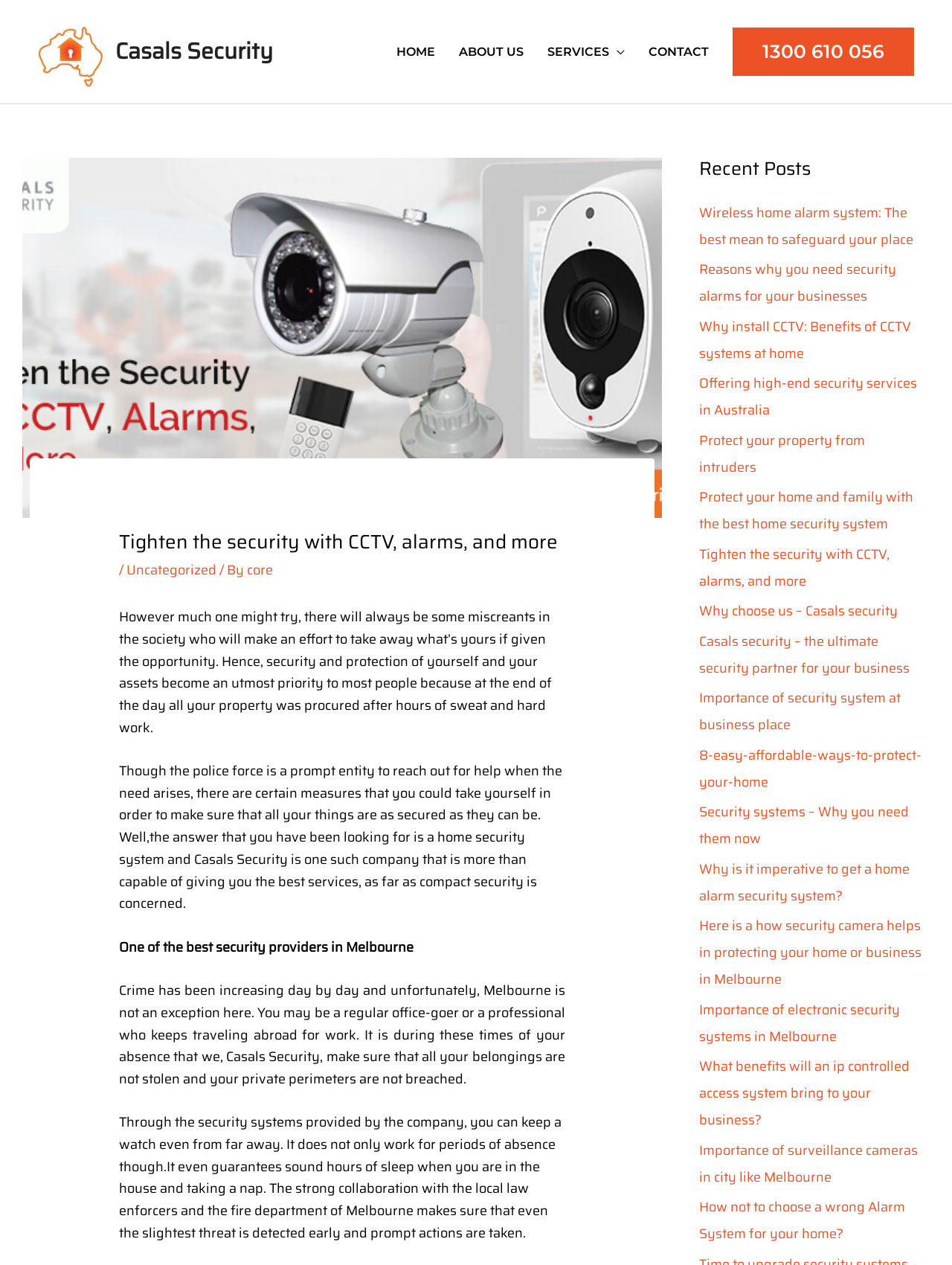Show the bounding box coordinates of the element that should be clicked to complete the task: "Click the 'CONTACT' link".

[0.669, 0.012, 0.757, 0.07]